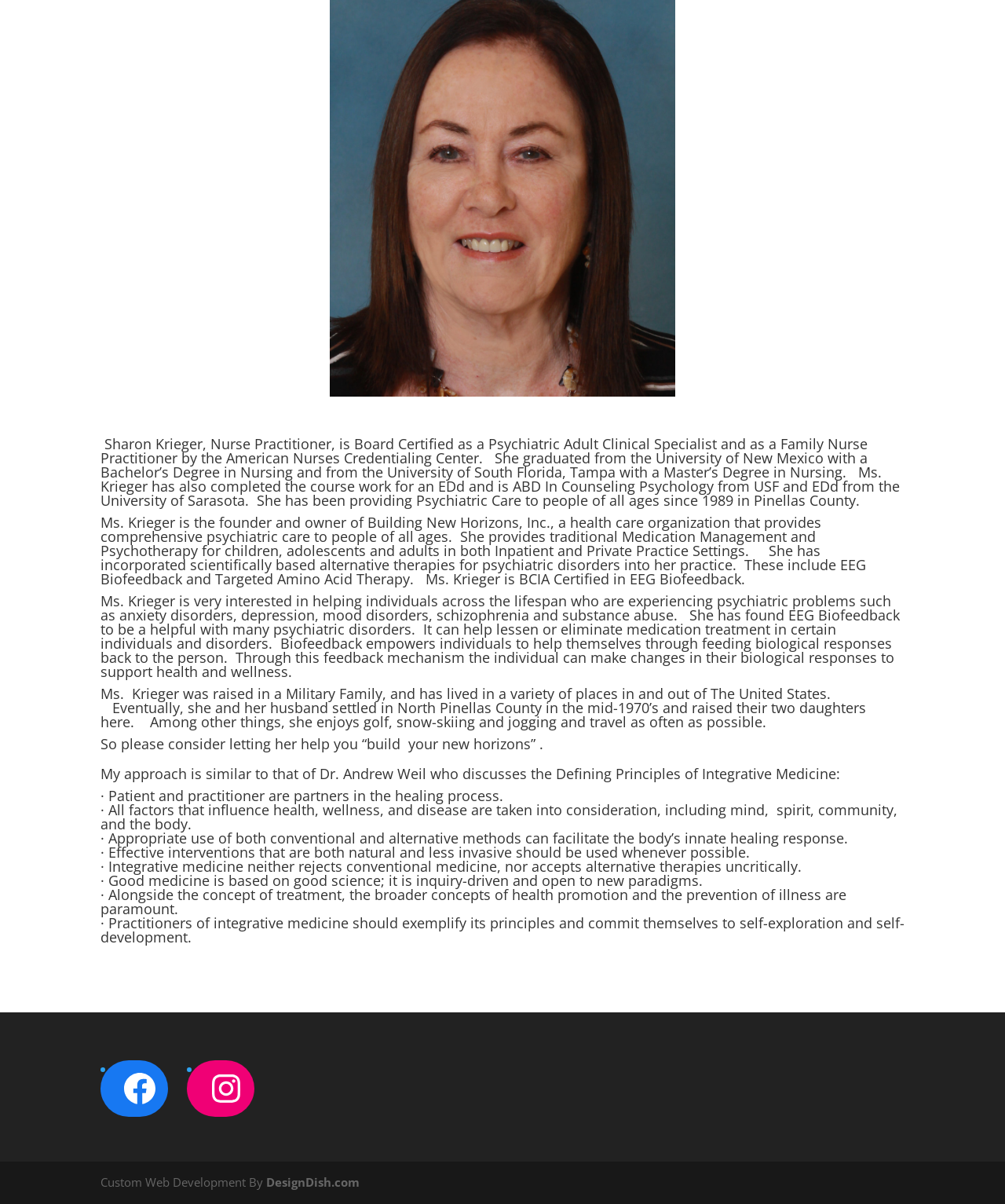Given the description of the UI element: "DesignDish.com", predict the bounding box coordinates in the form of [left, top, right, bottom], with each value being a float between 0 and 1.

[0.265, 0.975, 0.358, 0.988]